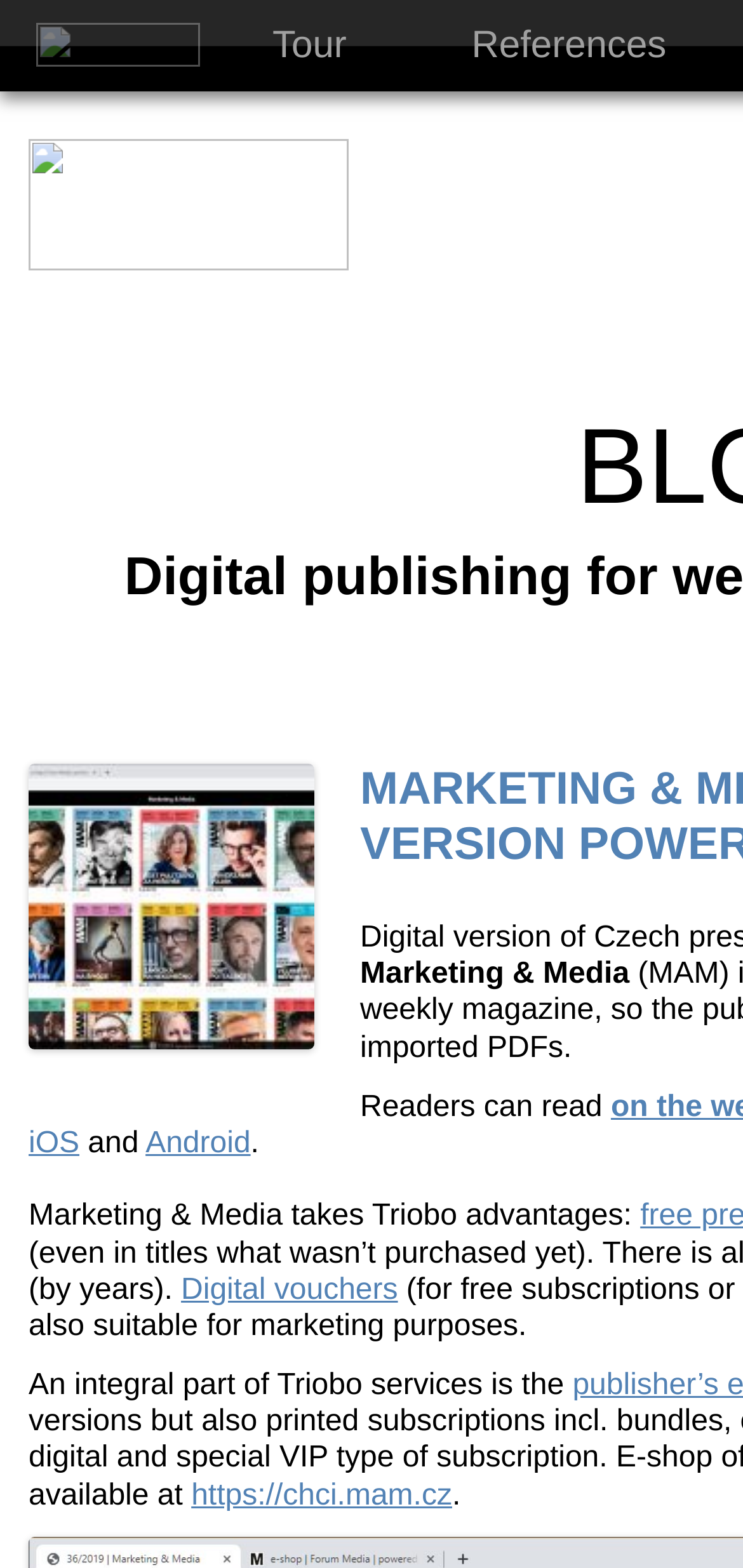Elaborate on the different components and information displayed on the webpage.

The webpage is about Blog Triobo, a digital publishing platform for web and various mobile operating systems. At the top left, there is a logo, which is an image linked to an unknown destination. Next to the logo, there are two navigation links, "Tour" and "References", positioned horizontally.

Below the logo, there is a large section that takes up most of the page. It contains an image with a caption "Marketing & Media" at the top. Below the caption, there is a brief description stating "Readers can read". Underneath, there is a link to "Android" followed by a period. 

Further down, there is a paragraph of text that explains the advantages of Triobo in the field of Marketing & Media, with a mention of "Digital vouchers" as a link. The text also mentions that this service has been part of Triobo for years. 

At the bottom of the section, there is another link to an external website, "https://chci.mam.cz". Overall, the webpage appears to be a brief introduction to Blog Triobo and its services, with a focus on digital publishing and marketing.